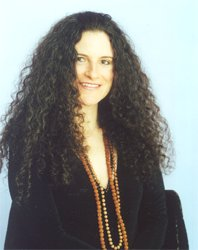Explain what the image portrays in a detailed manner.

The image features a woman with long, curly hair, smiling warmly at the camera. She is dressed in a dark outfit and adorned with a long beaded necklace, exuding a sense of calm and confidence. This portrait is associated with Andrea Mallis, an astrologer and the creator of Virgo in Service Astrological Consulting, a service known for its personalized astrological consultations. Her work encompasses various specialties, including planetary forecasting and relationship compatibility, aimed at helping individuals understand their unique potentials and making informed life choices. The image captures her approachable demeanor, reflecting her commitment to guiding clients through the insightful world of astrology.